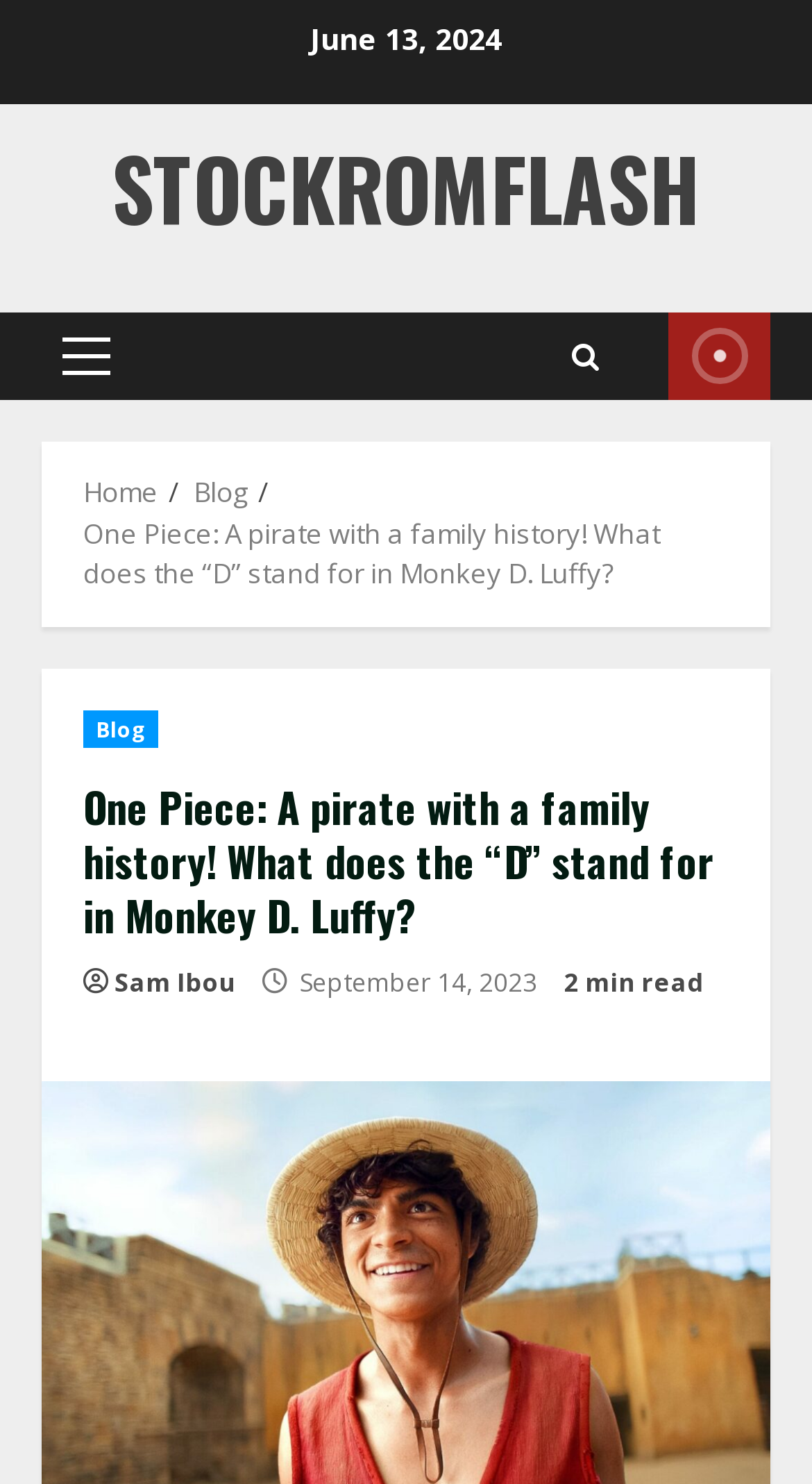Can you give a comprehensive explanation to the question given the content of the image?
What is the name of the author of the blog post?

I found the name of the author by looking at the link element that says 'Sam Ibou' which is located below the heading of the blog post.